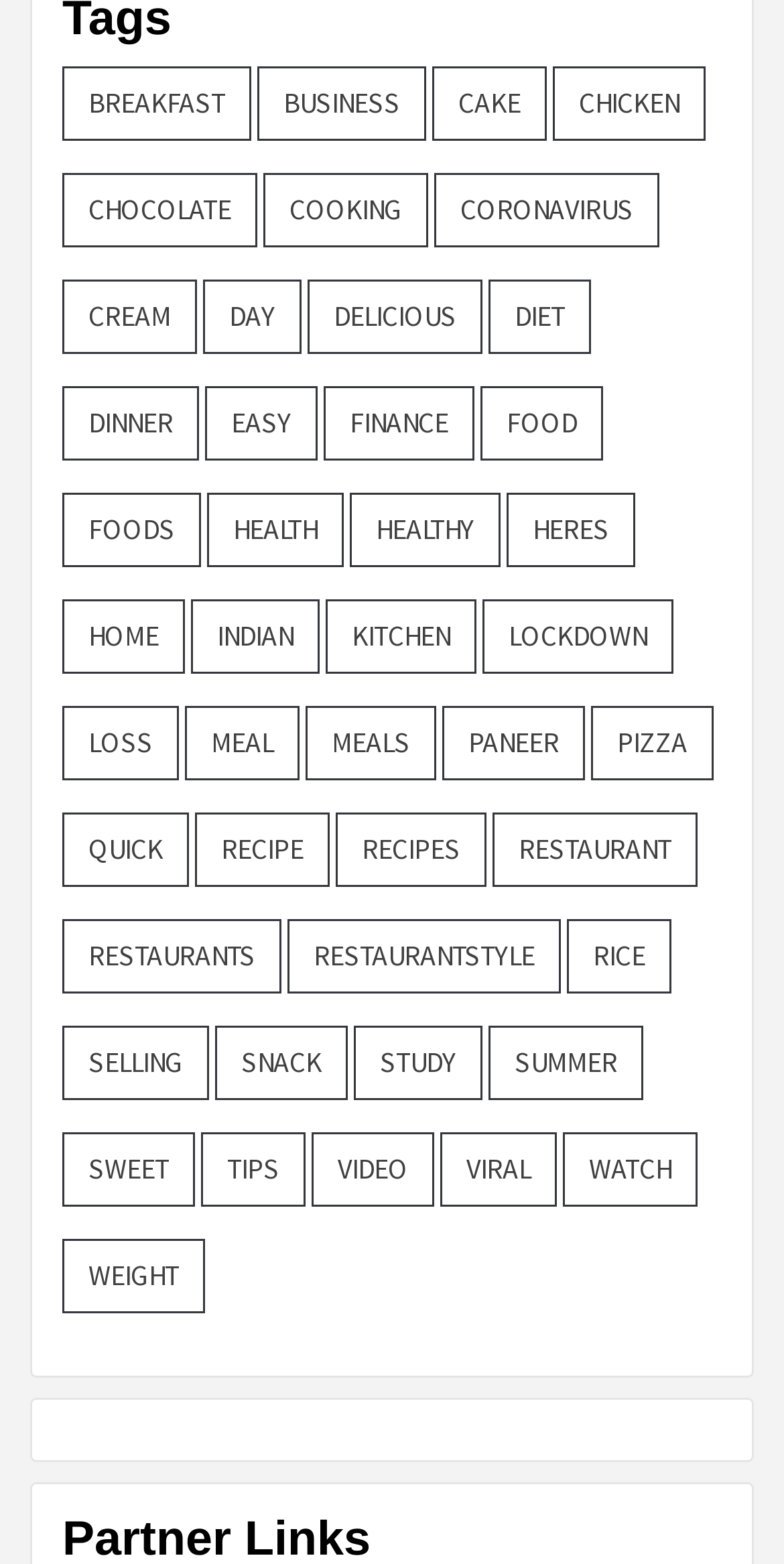Please specify the bounding box coordinates of the area that should be clicked to accomplish the following instruction: "Click on Breakfast". The coordinates should consist of four float numbers between 0 and 1, i.e., [left, top, right, bottom].

[0.079, 0.042, 0.321, 0.09]